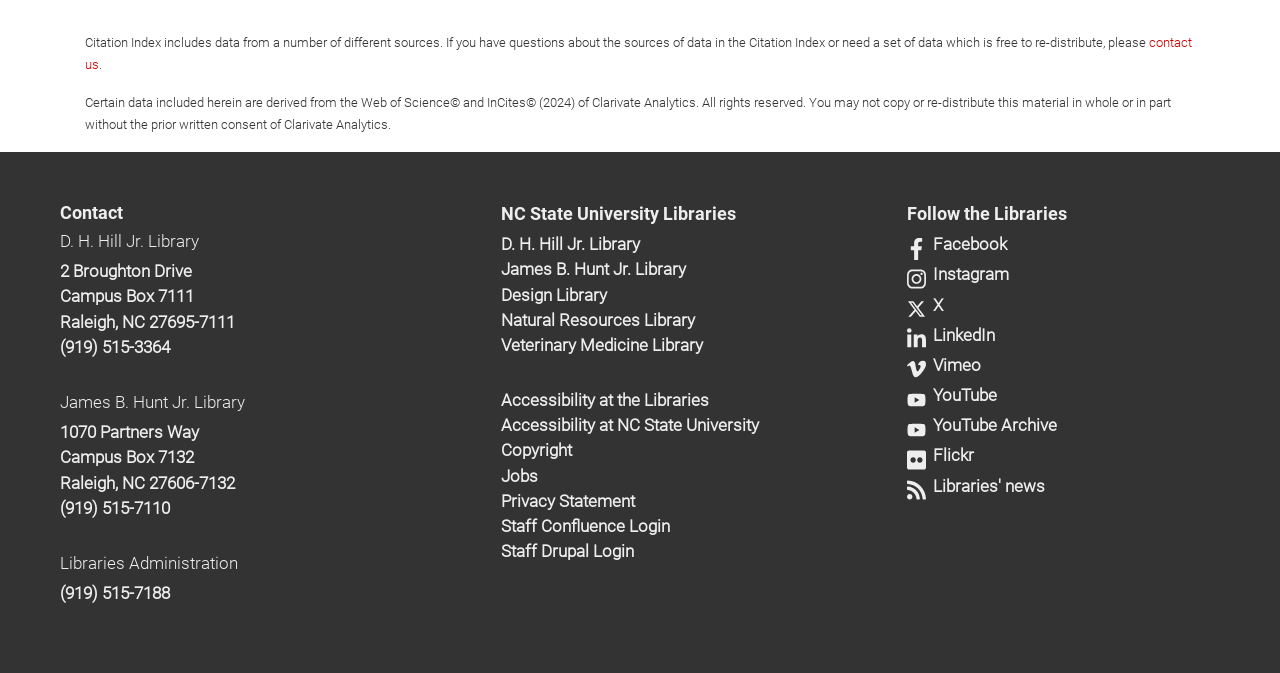Analyze the image and deliver a detailed answer to the question: What is the purpose of the 'Contact' section?

The 'Contact' section contains links to different libraries and their corresponding addresses and phone numbers, suggesting that its purpose is to provide contact information for users who want to reach out to these libraries.